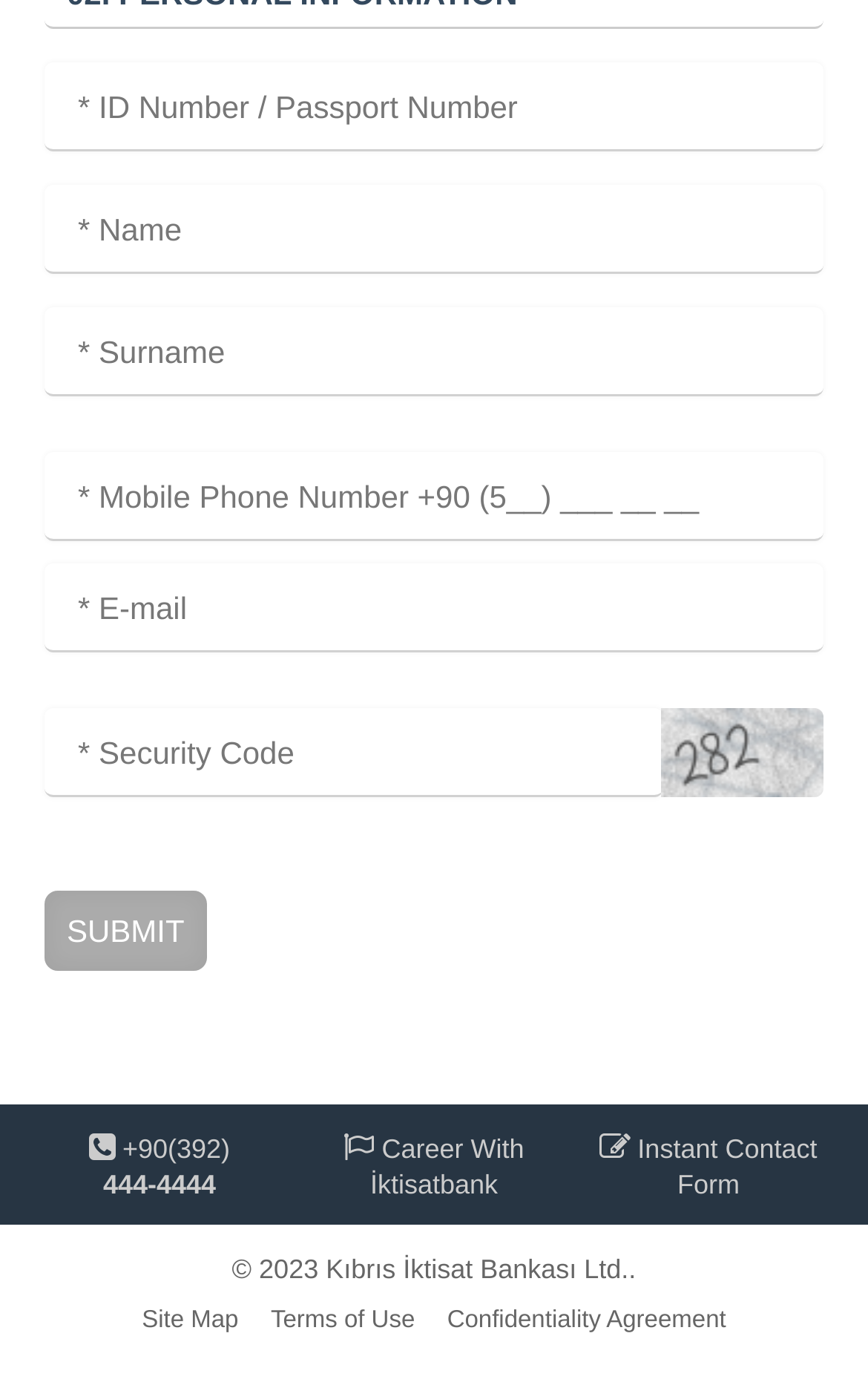Please identify the bounding box coordinates of the clickable element to fulfill the following instruction: "Click the 'Comment' link". The coordinates should be four float numbers between 0 and 1, i.e., [left, top, right, bottom].

None